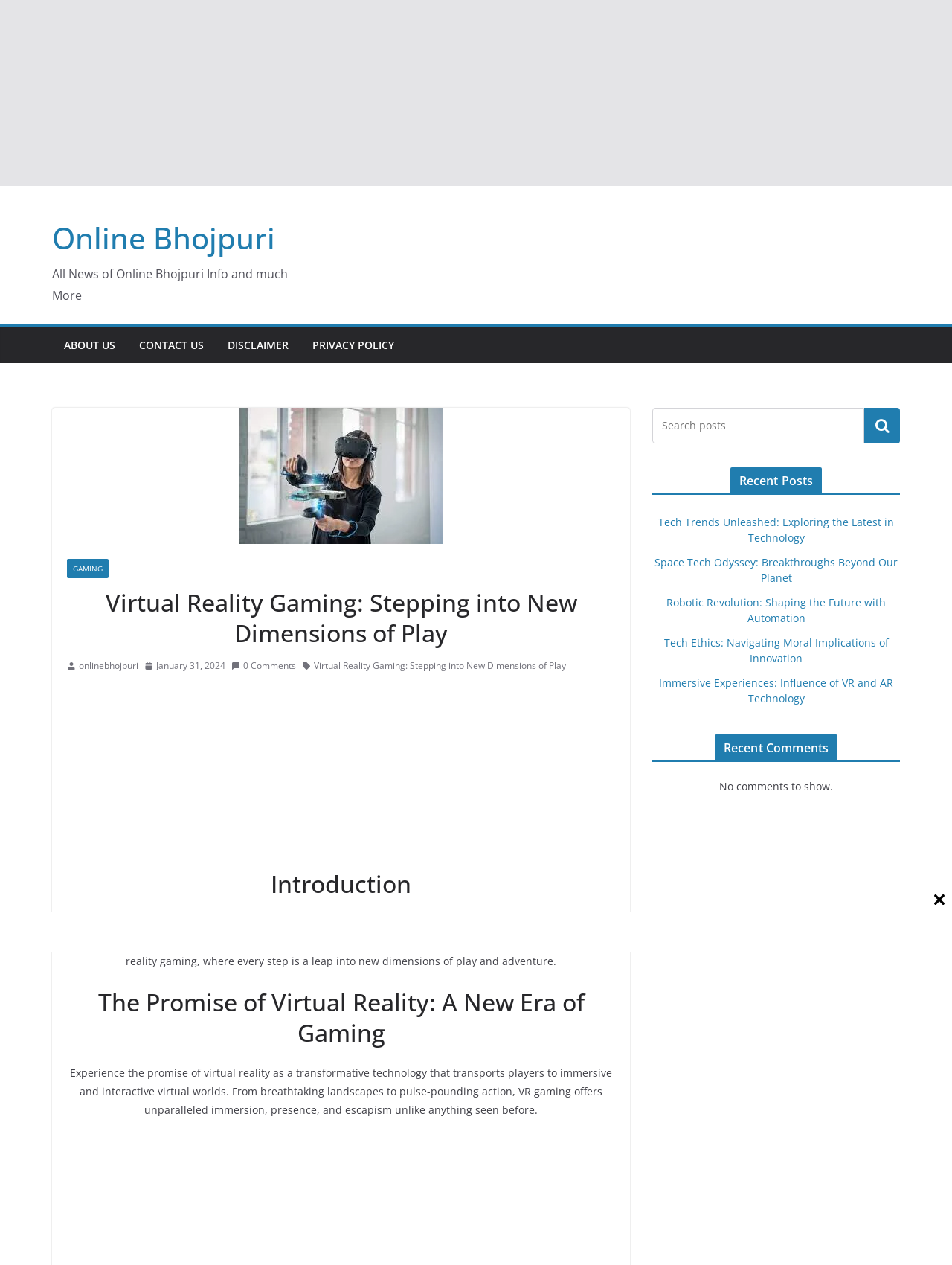Specify the bounding box coordinates of the region I need to click to perform the following instruction: "Explore Recent Posts". The coordinates must be four float numbers in the range of 0 to 1, i.e., [left, top, right, bottom].

[0.767, 0.369, 0.864, 0.39]